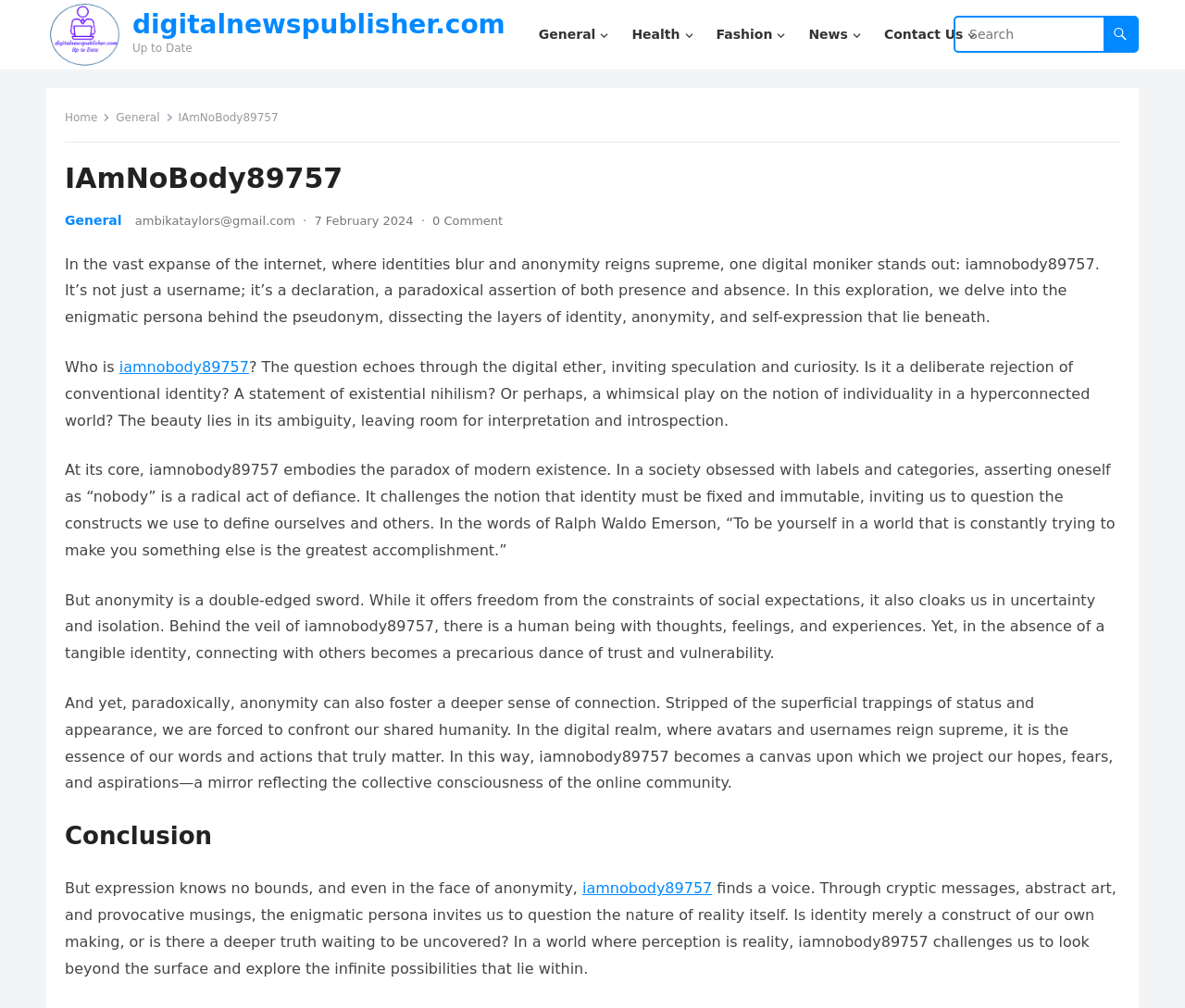Bounding box coordinates should be provided in the format (top-left x, top-left y, bottom-right x, bottom-right y) with all values between 0 and 1. Identify the bounding box for this UI element: alt="Up to Date"

[0.039, 0.055, 0.104, 0.073]